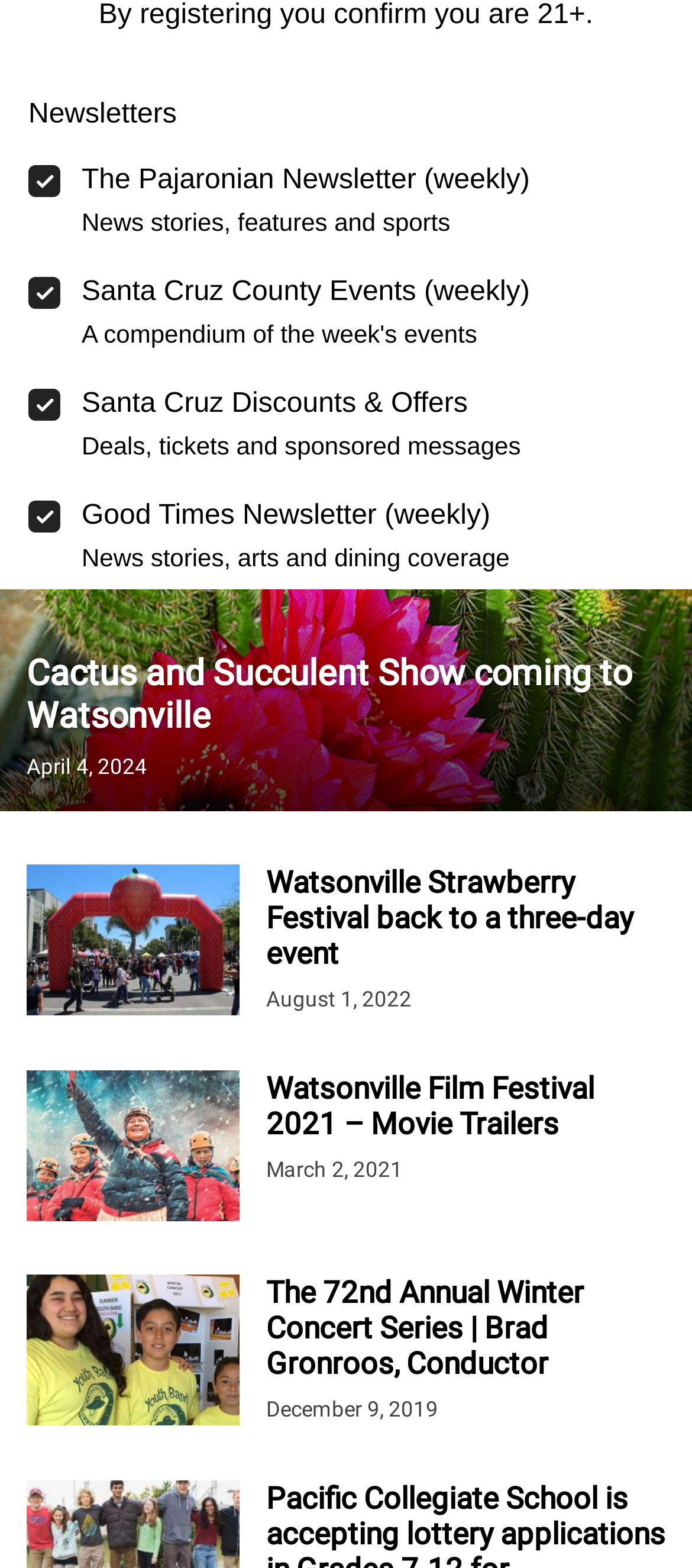Extract the bounding box coordinates for the UI element described by the text: "Group Projects". The coordinates should be in the form of [left, top, right, bottom] with values between 0 and 1.

None